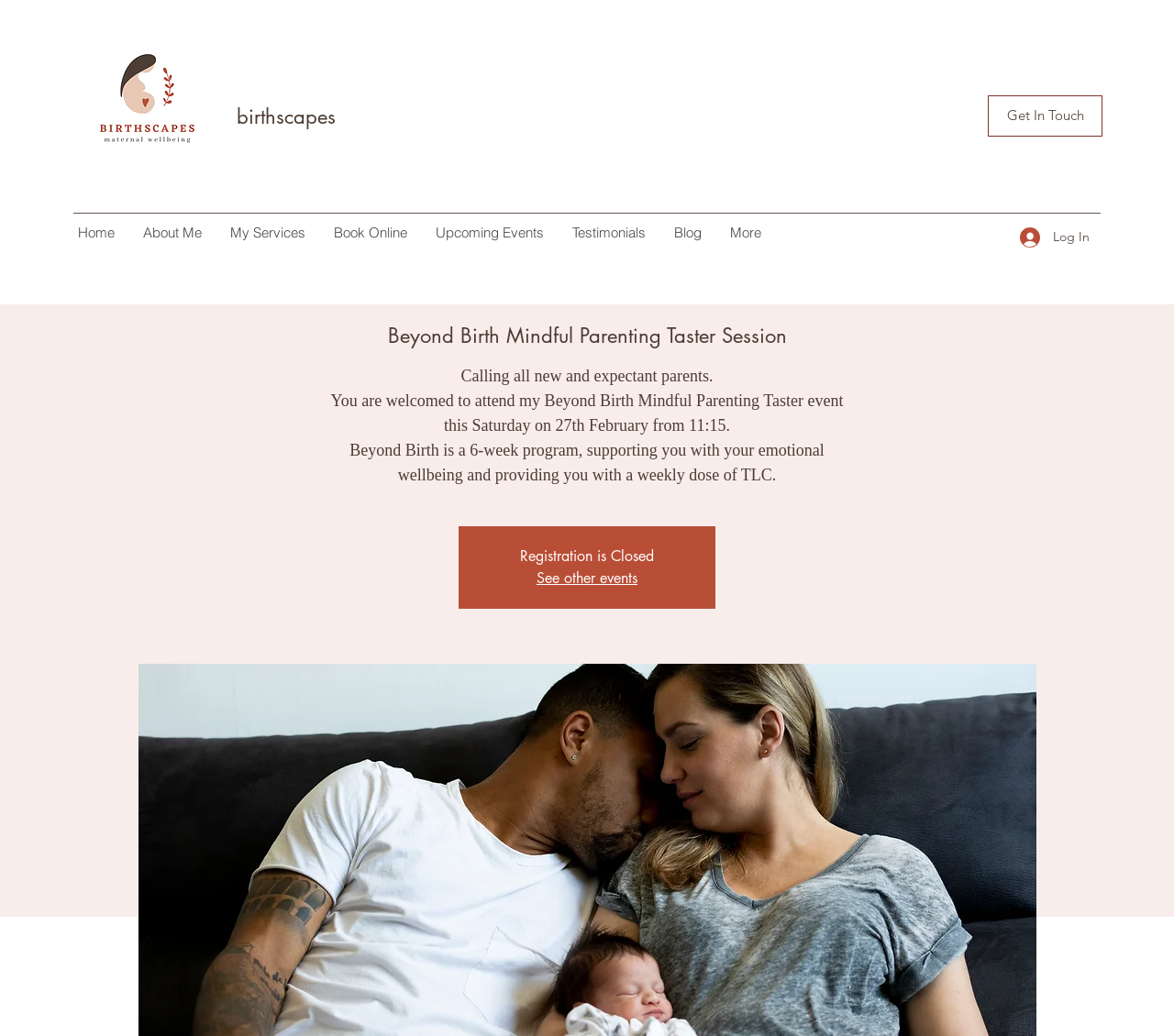What is the purpose of the Beyond Birth program?
Provide a fully detailed and comprehensive answer to the question.

The purpose of the Beyond Birth program can be inferred from the StaticText element on the webpage, which describes it as a '6-week program, supporting you with your emotional wellbeing and providing you with a weekly dose of TLC'. This suggests that the program is designed to support the emotional wellbeing of new and expectant parents.